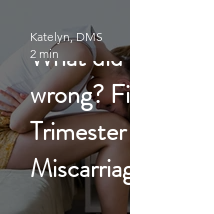Provide a rich and detailed narrative of the image.

The image features a woman sitting on a couch, appearing to be in distress, with her head bowed and hands clasped together near her abdomen. The accompanying text, attributed to Katelyn, DMS, indicates a discussion centered around issues related to pregnancy, specifically focusing on topics such as miscarriage during the first trimester. The post is brief, suggesting a quick read of approximately two minutes. This visual and textual combination highlights the emotional and physical challenges some women face during early pregnancy, particularly concerning concerns about health and wellbeing. The content may resonate with individuals seeking information or support regarding pregnancy-related concerns, especially those involving potential complications.